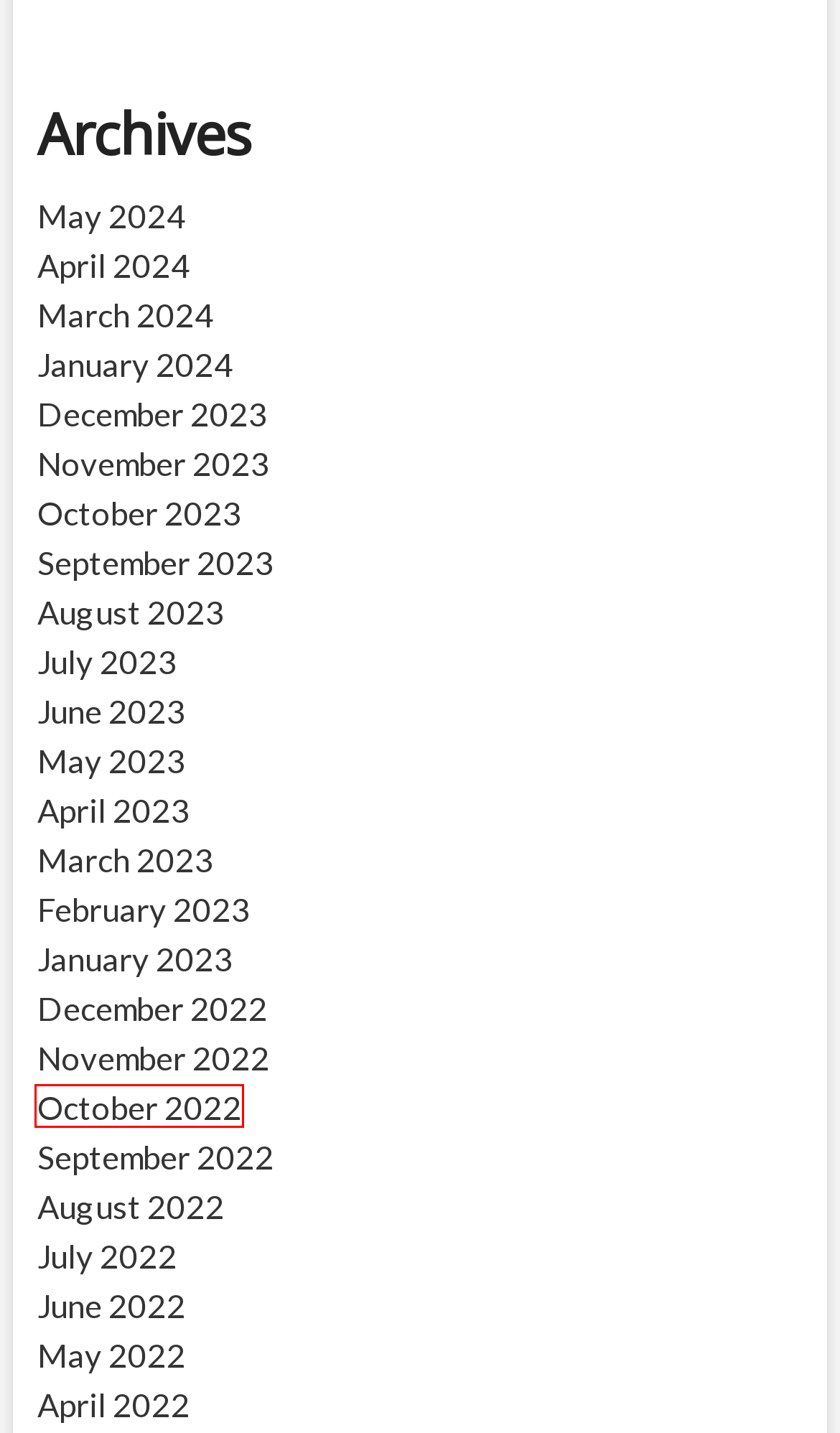Consider the screenshot of a webpage with a red bounding box around an element. Select the webpage description that best corresponds to the new page after clicking the element inside the red bounding box. Here are the candidates:
A. March 2023 – The Island Reflector
B. November 2022 – The Island Reflector
C. June 2023 – The Island Reflector
D. July 2022 – The Island Reflector
E. April 2024 – The Island Reflector
F. April 2023 – The Island Reflector
G. September 2023 – The Island Reflector
H. October 2022 – The Island Reflector

H